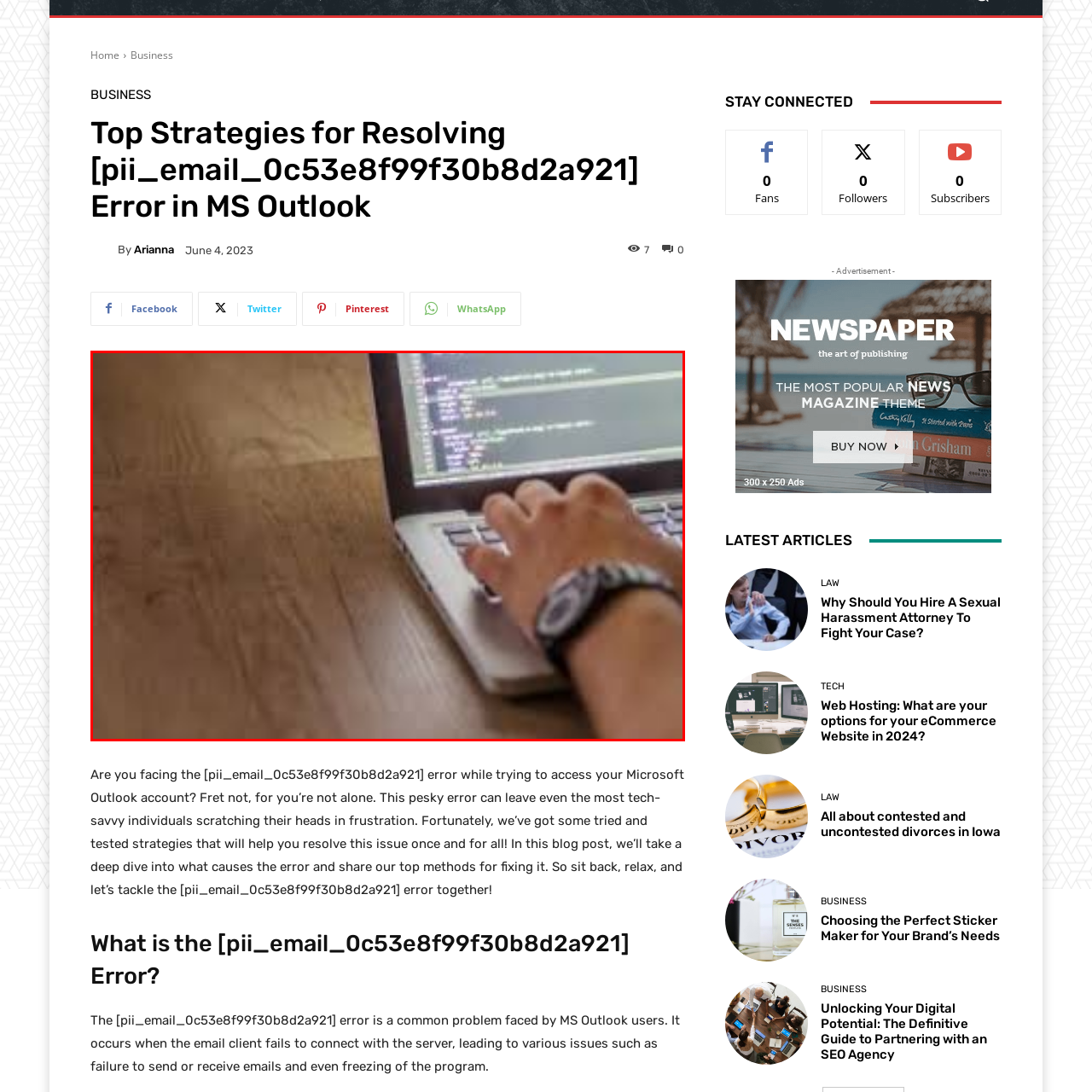Using the image highlighted in the red border, answer the following question concisely with a word or phrase:
What type of atmosphere does the workspace have?

Cozy and inviting